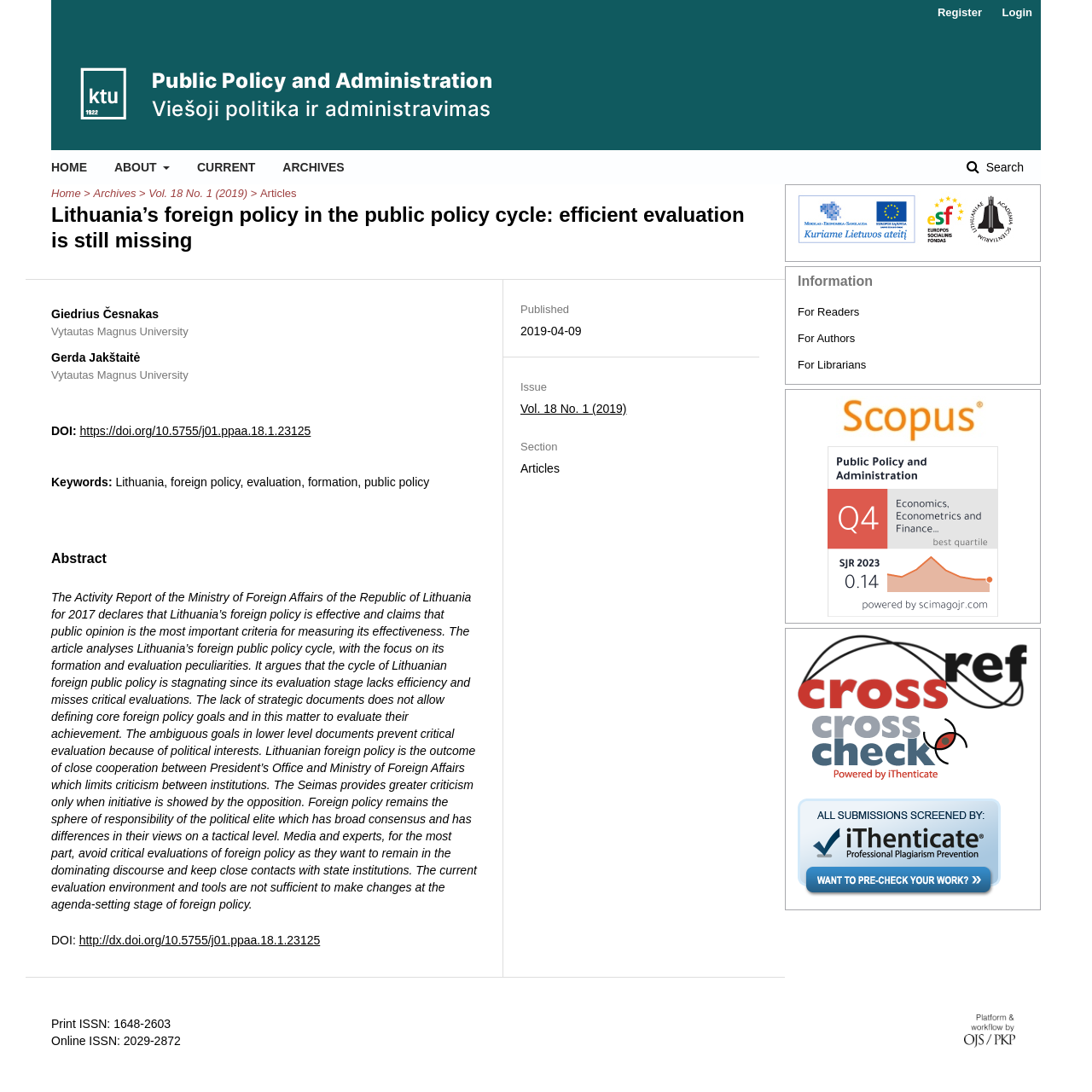Indicate the bounding box coordinates of the clickable region to achieve the following instruction: "Login to the system."

[0.91, 0.0, 0.953, 0.023]